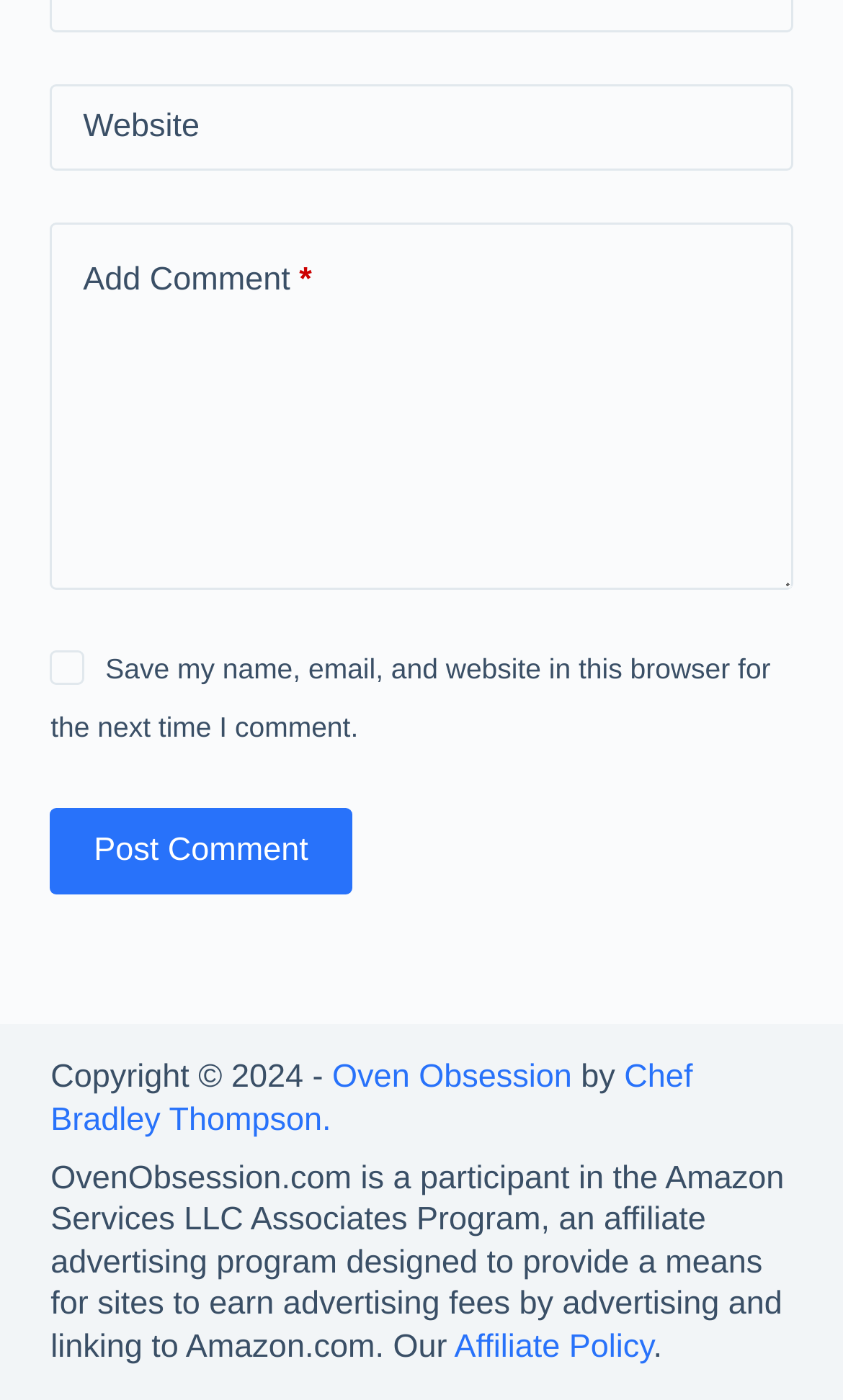Provide a brief response using a word or short phrase to this question:
Who is the author of the website?

Chef Bradley Thompson